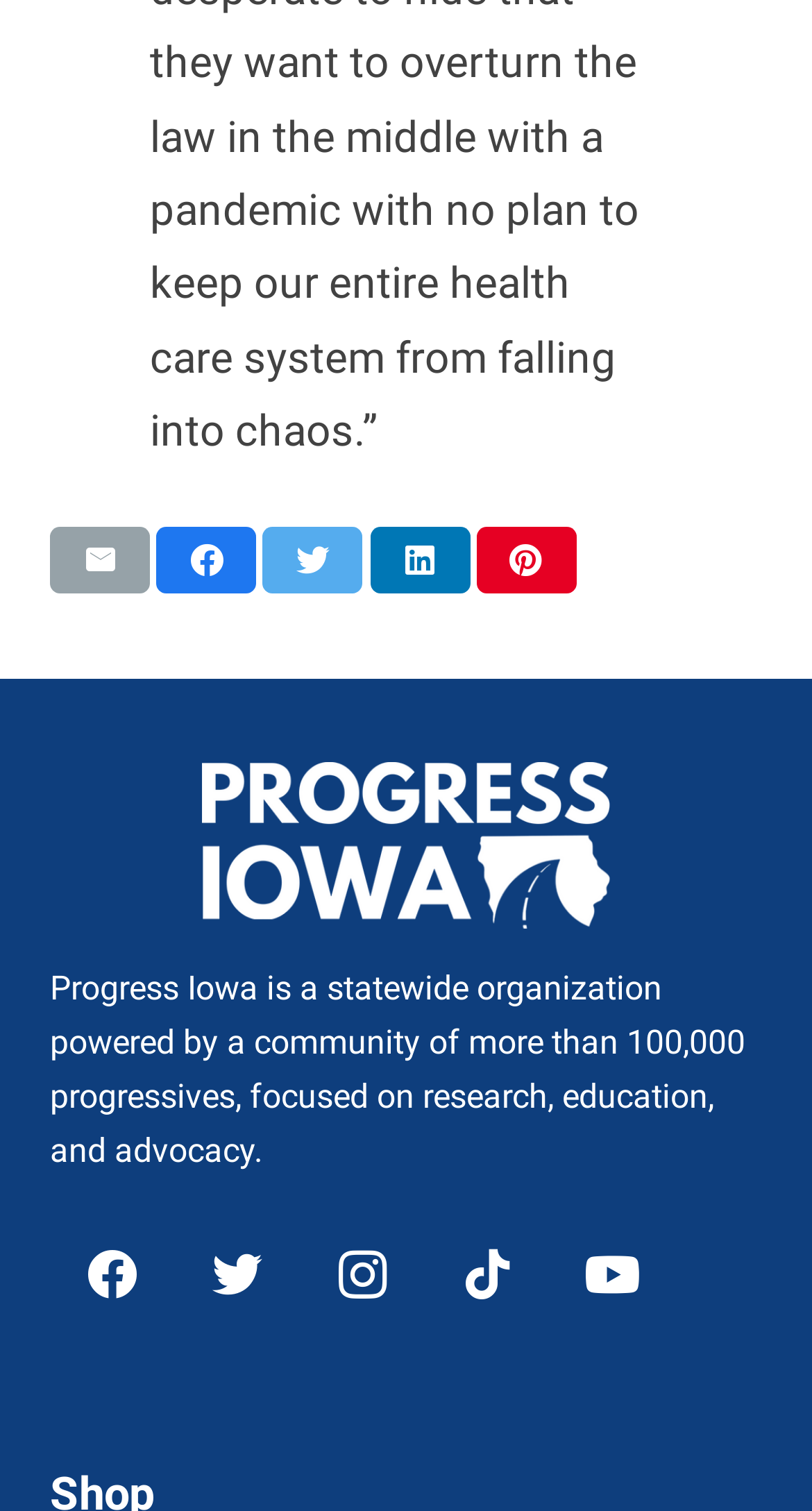Identify the bounding box coordinates of the clickable section necessary to follow the following instruction: "Email this". The coordinates should be presented as four float numbers from 0 to 1, i.e., [left, top, right, bottom].

[0.062, 0.348, 0.185, 0.392]